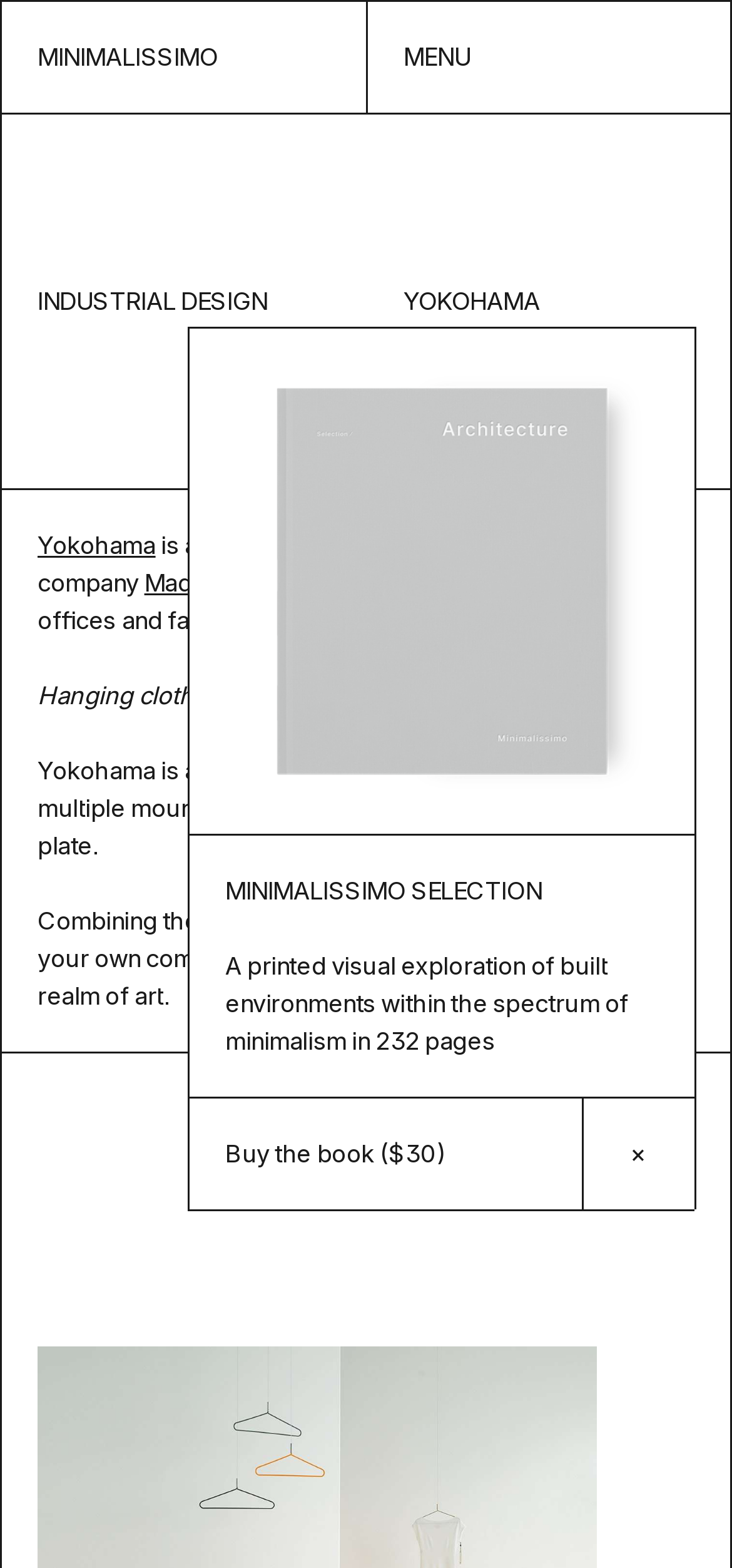Extract the bounding box coordinates of the UI element described by: "×". The coordinates should include four float numbers ranging from 0 to 1, e.g., [left, top, right, bottom].

[0.795, 0.699, 0.949, 0.771]